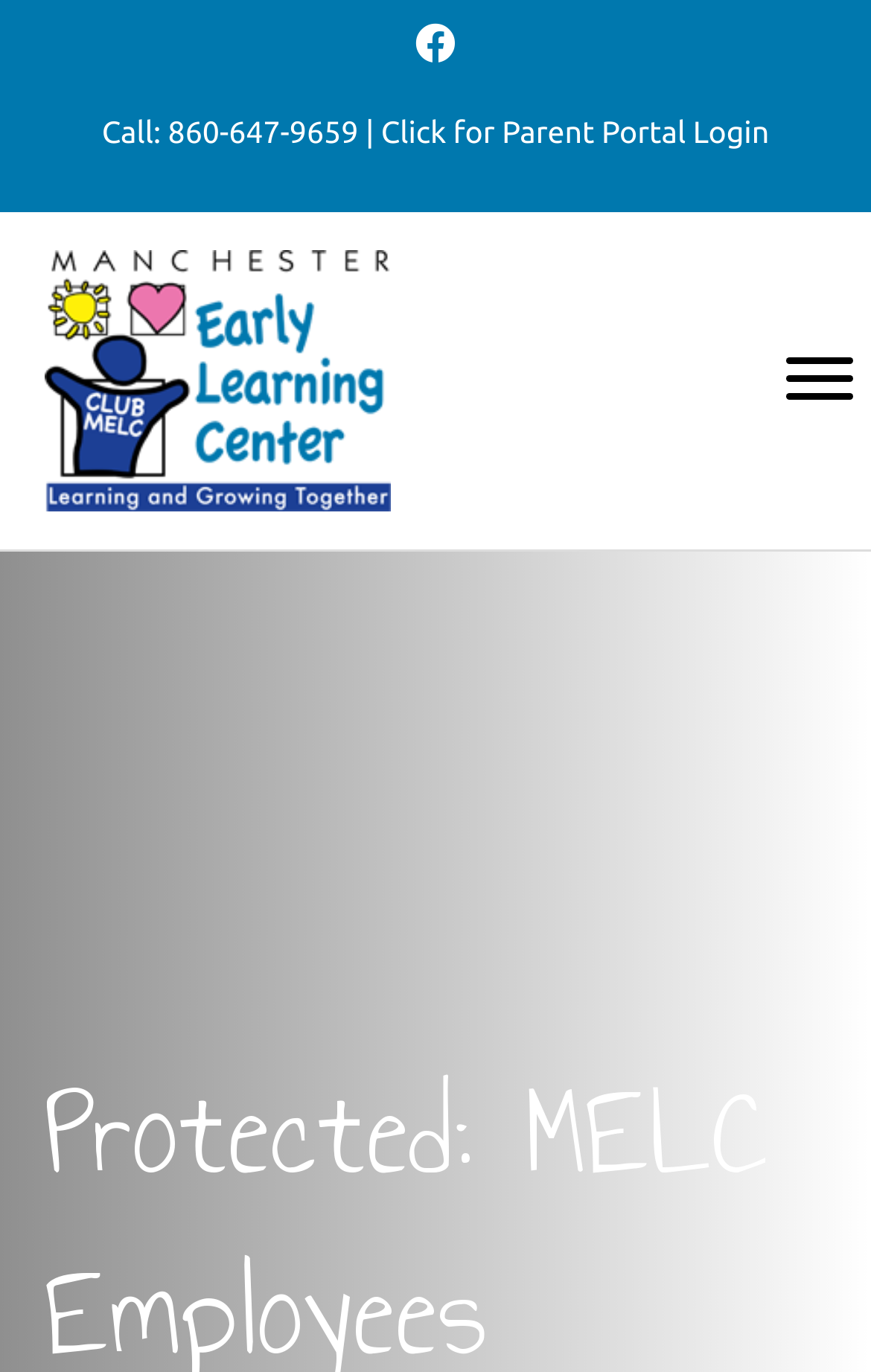How many social media links are there?
Look at the image and provide a detailed response to the question.

I counted the number of social media links by looking at the button element with the text 'Facebook', which is the only social media link present on the page.